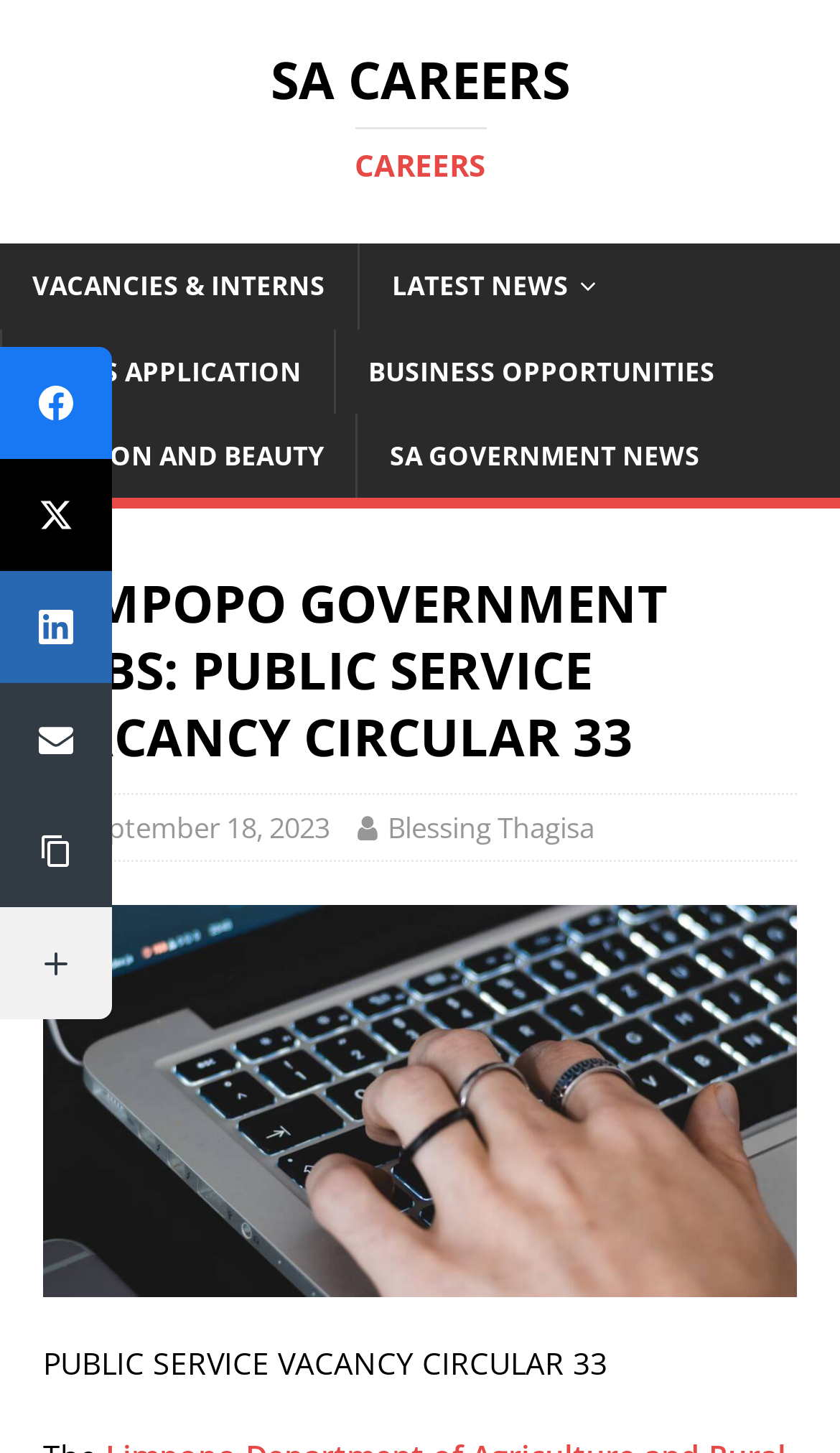Answer the question using only a single word or phrase: 
What social media platforms are available on the webpage?

Facebook, Twitter, LinkedIn